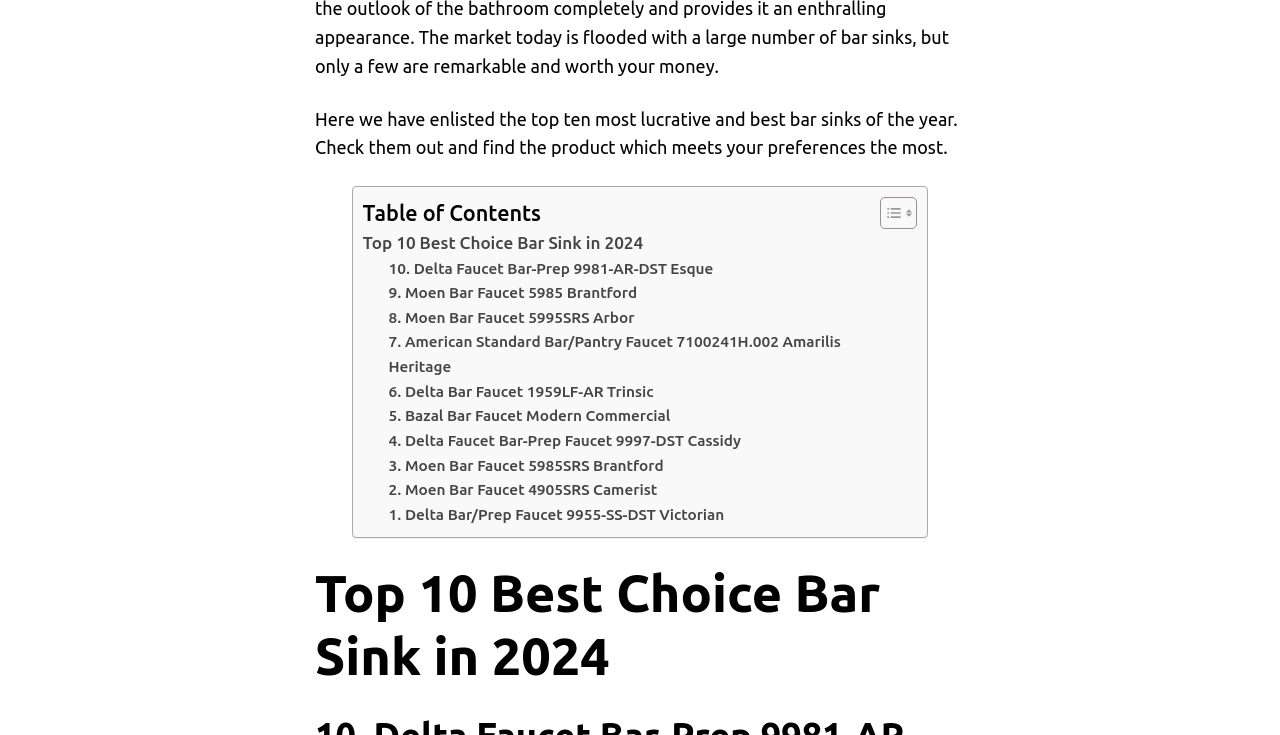Are there any images on the webpage?
Using the information from the image, give a concise answer in one word or a short phrase.

Yes